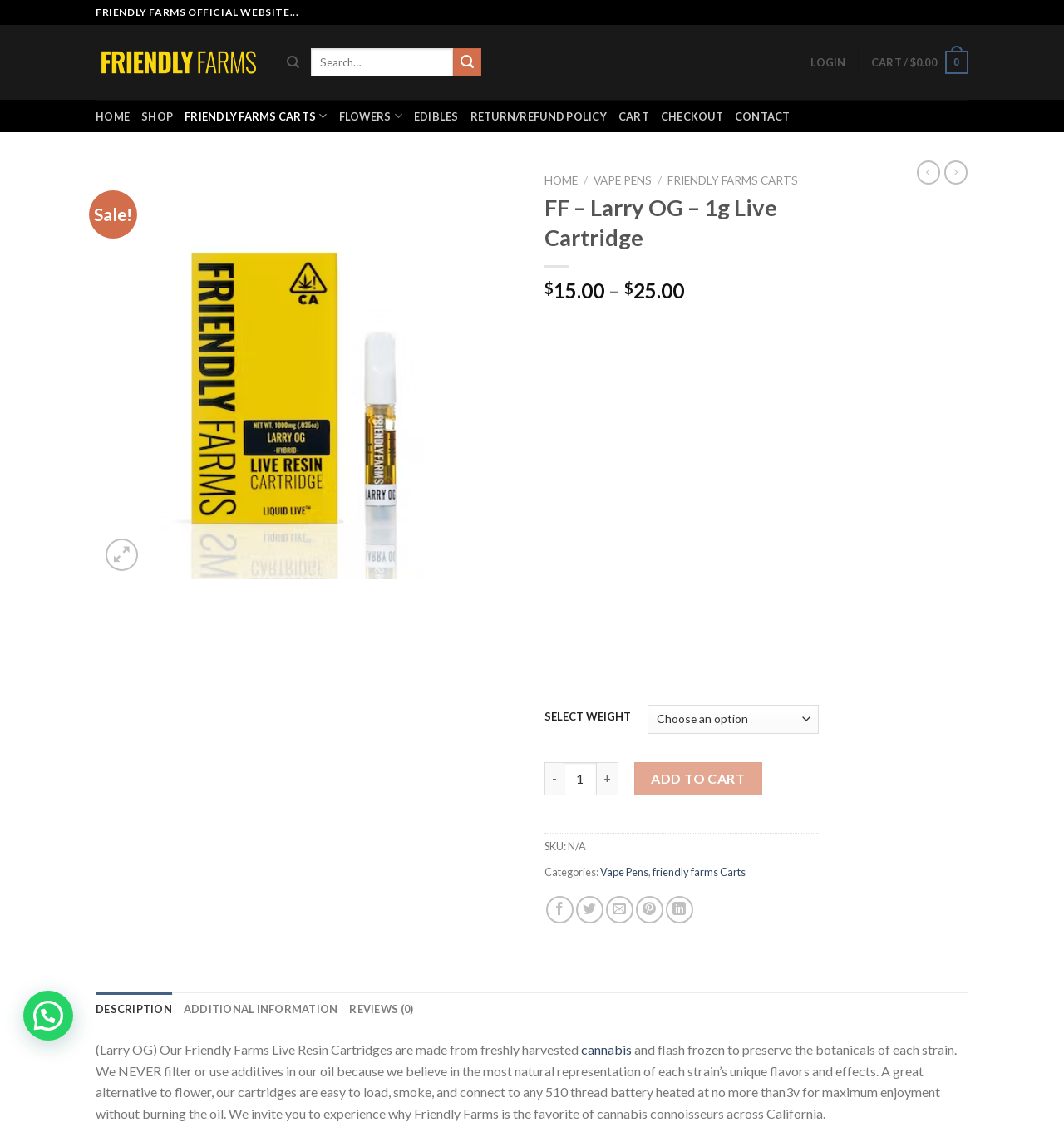What is the name of the product?
Please provide a single word or phrase based on the screenshot.

Larry OG